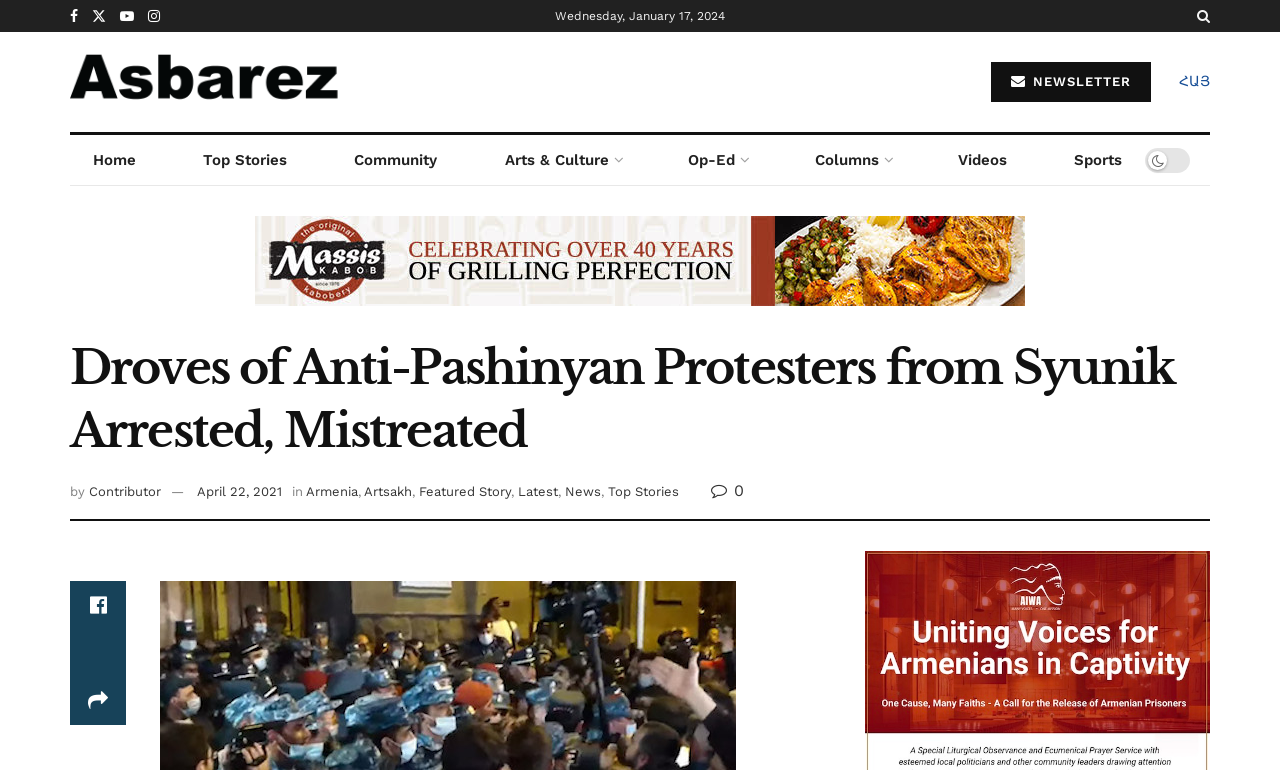Using the elements shown in the image, answer the question comprehensively: What is the symbol next to the 'NEWSLETTER' link?

I found the symbol next to the 'NEWSLETTER' link by looking at the link's text and noticing that it contains a Unicode character ''.